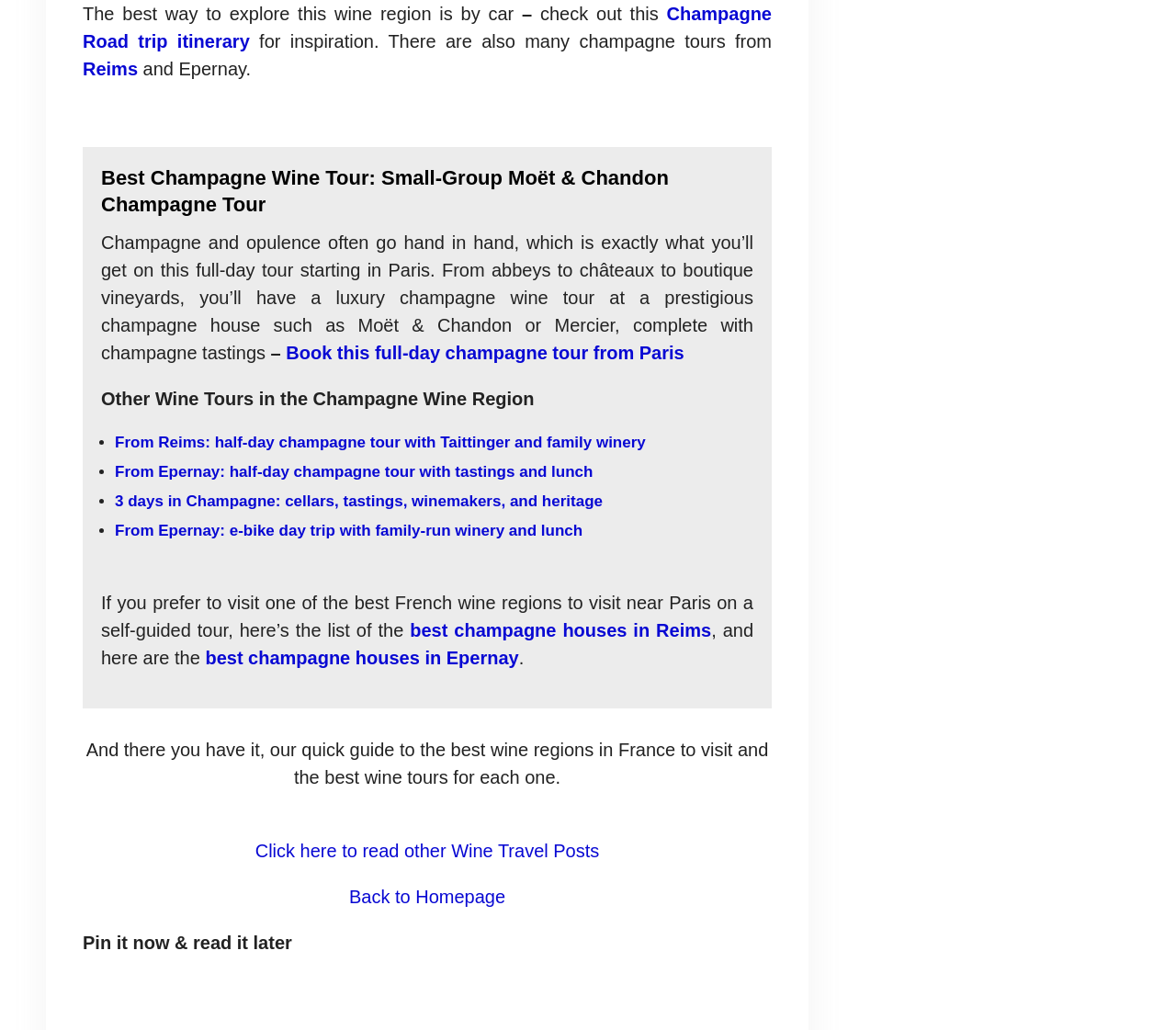Give a one-word or short-phrase answer to the following question: 
What is the best way to explore the Champagne wine region?

By car